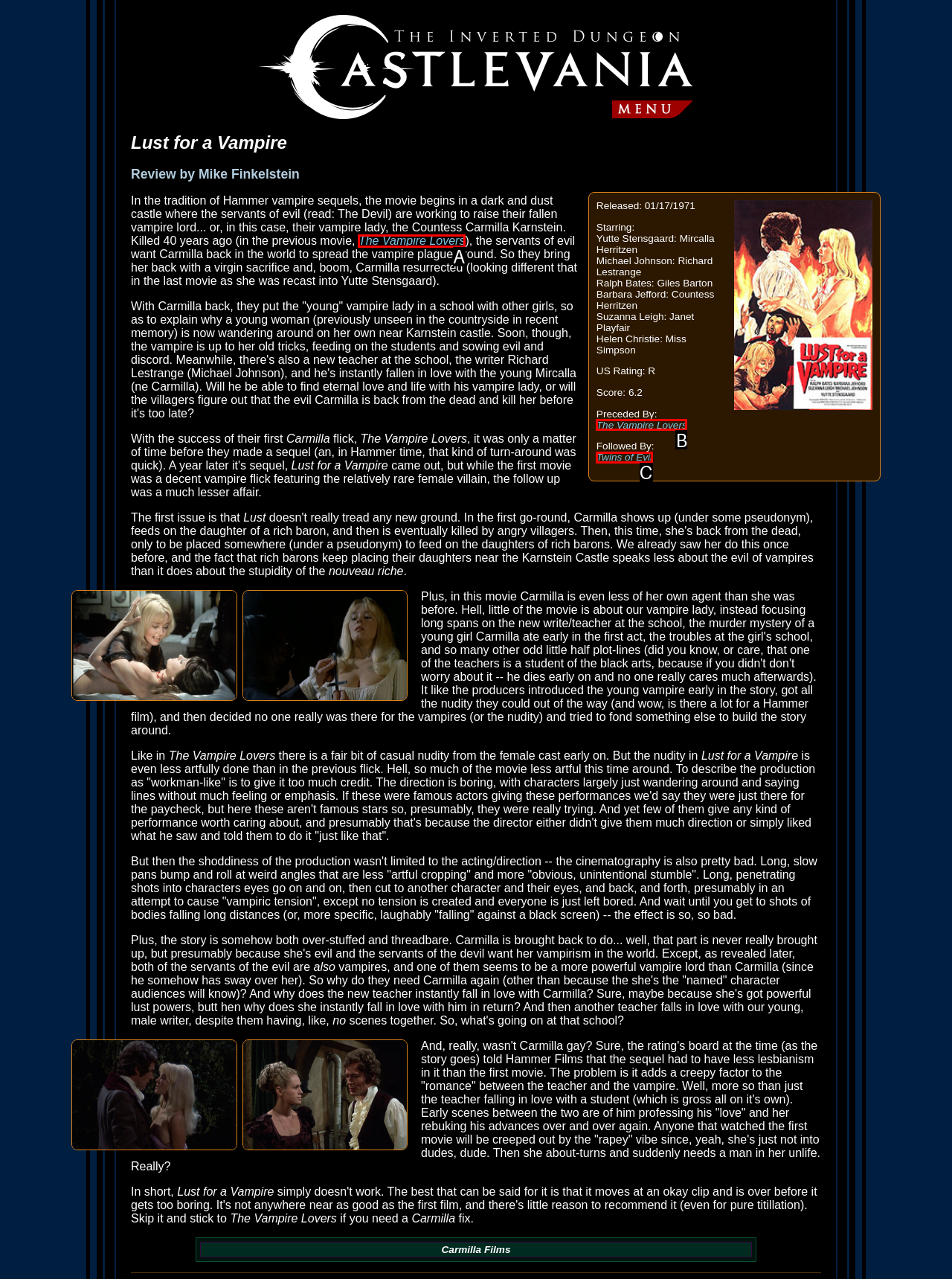With the provided description: The Vampire Lovers, select the most suitable HTML element. Respond with the letter of the selected option.

B